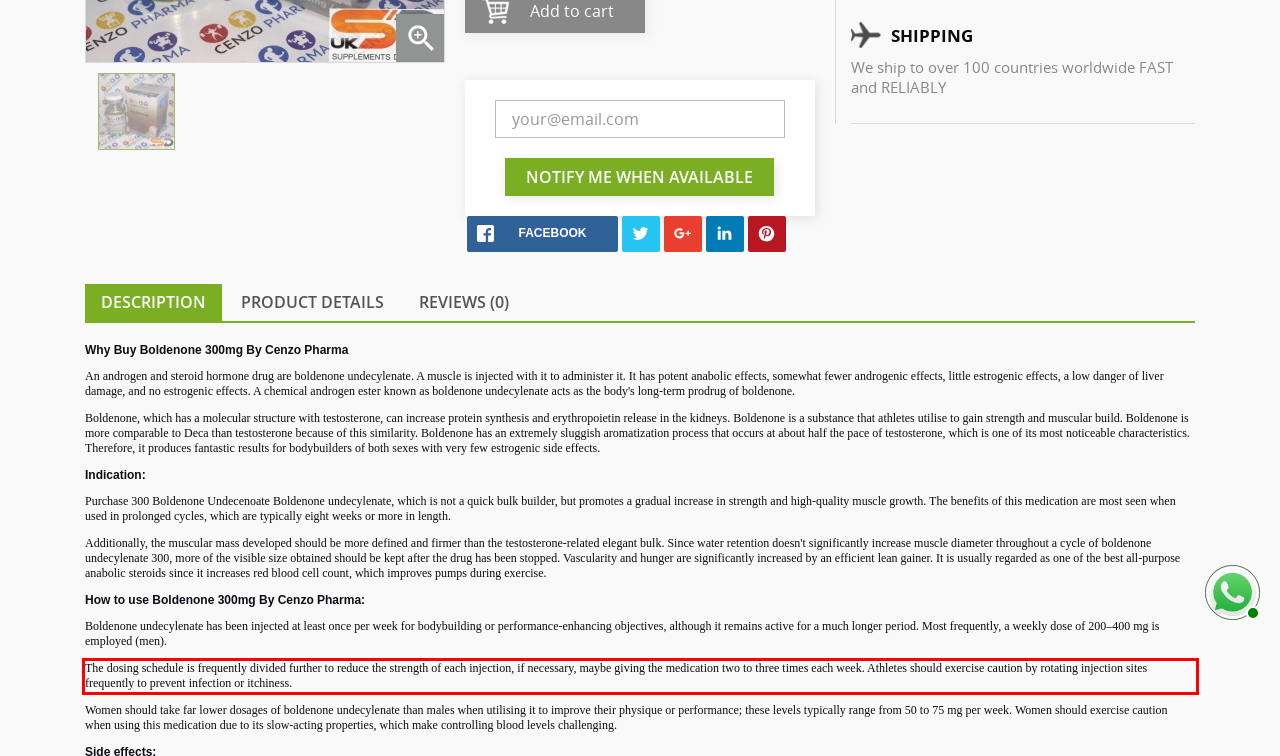Please identify and extract the text from the UI element that is surrounded by a red bounding box in the provided webpage screenshot.

The dosing schedule is frequently divided further to reduce the strength of each injection, if necessary, maybe giving the medication two to three times each week. Athletes should exercise caution by rotating injection sites frequently to prevent infection or itchiness.